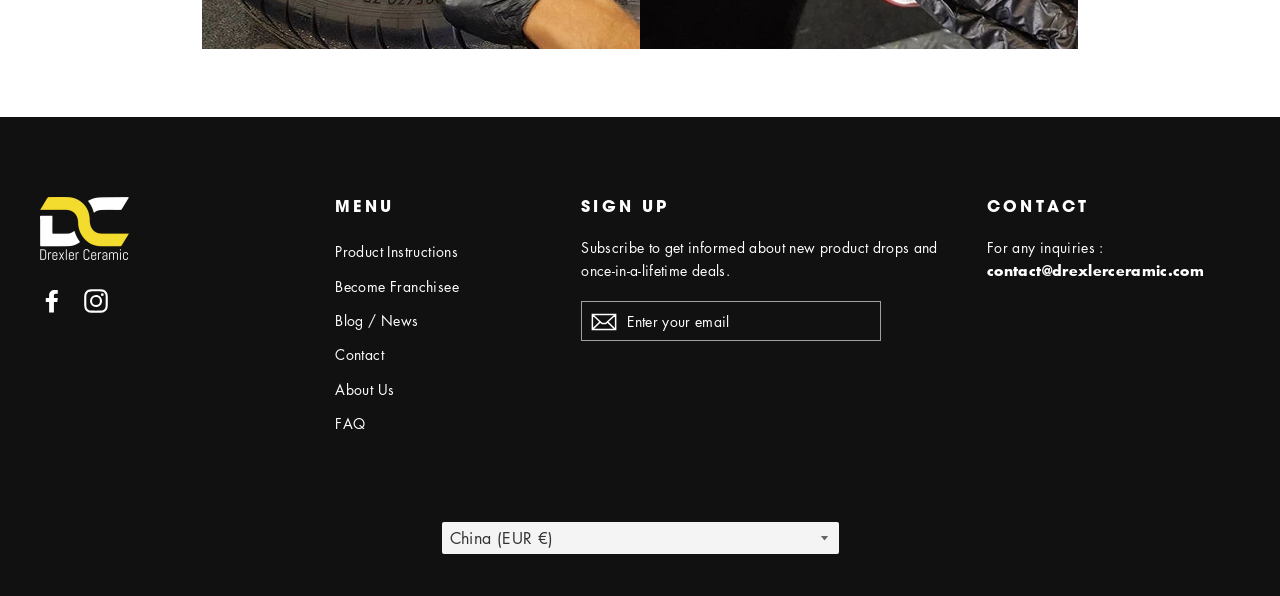What is the menu item below 'MENU'?
Please describe in detail the information shown in the image to answer the question.

The menu item below 'MENU' can be found by examining the links below the 'MENU' static text element, and the first link is 'Product Instructions'.